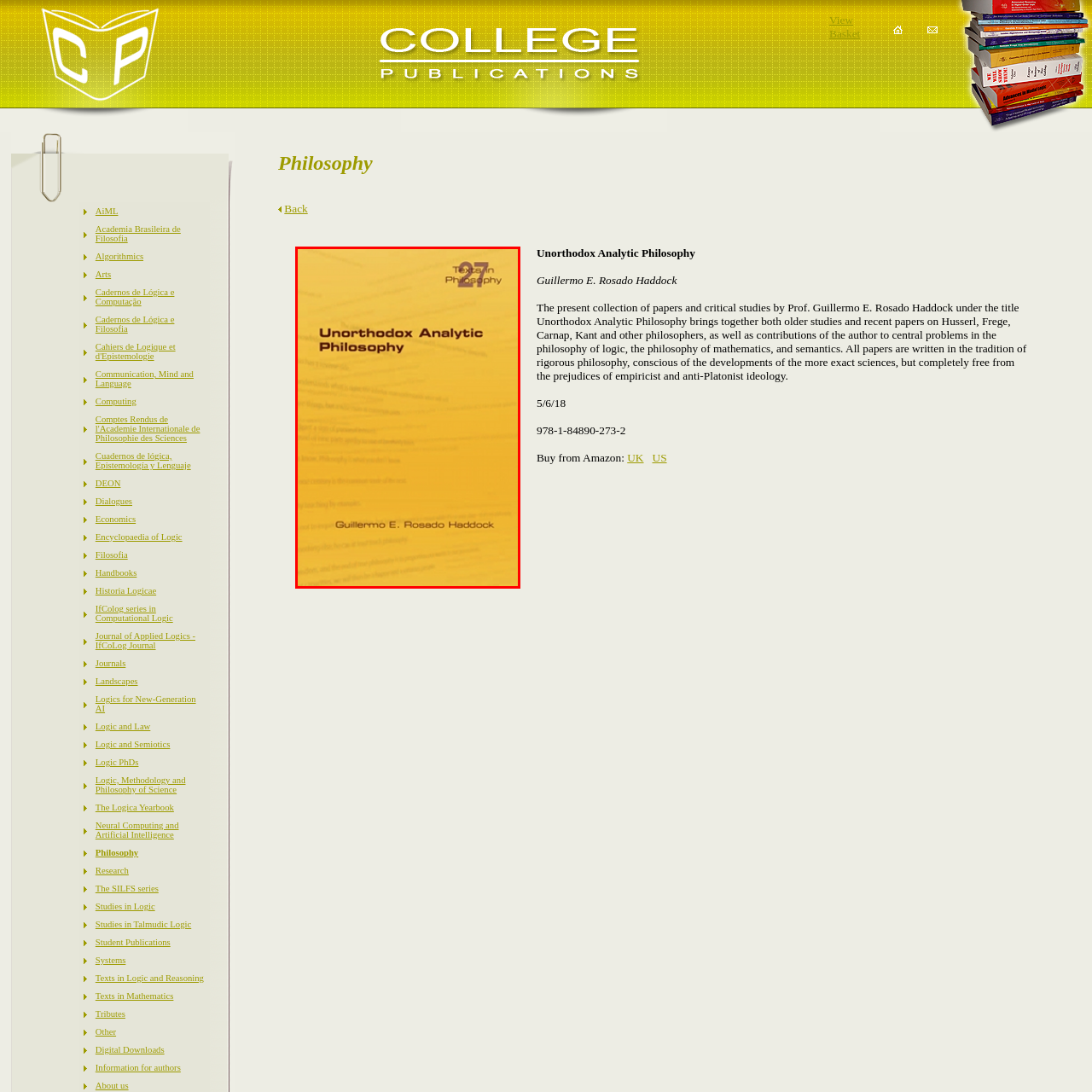Take a close look at the image outlined in red and answer the ensuing question with a single word or phrase:
What is the author's name?

Guillermo E. Rosado Haddock